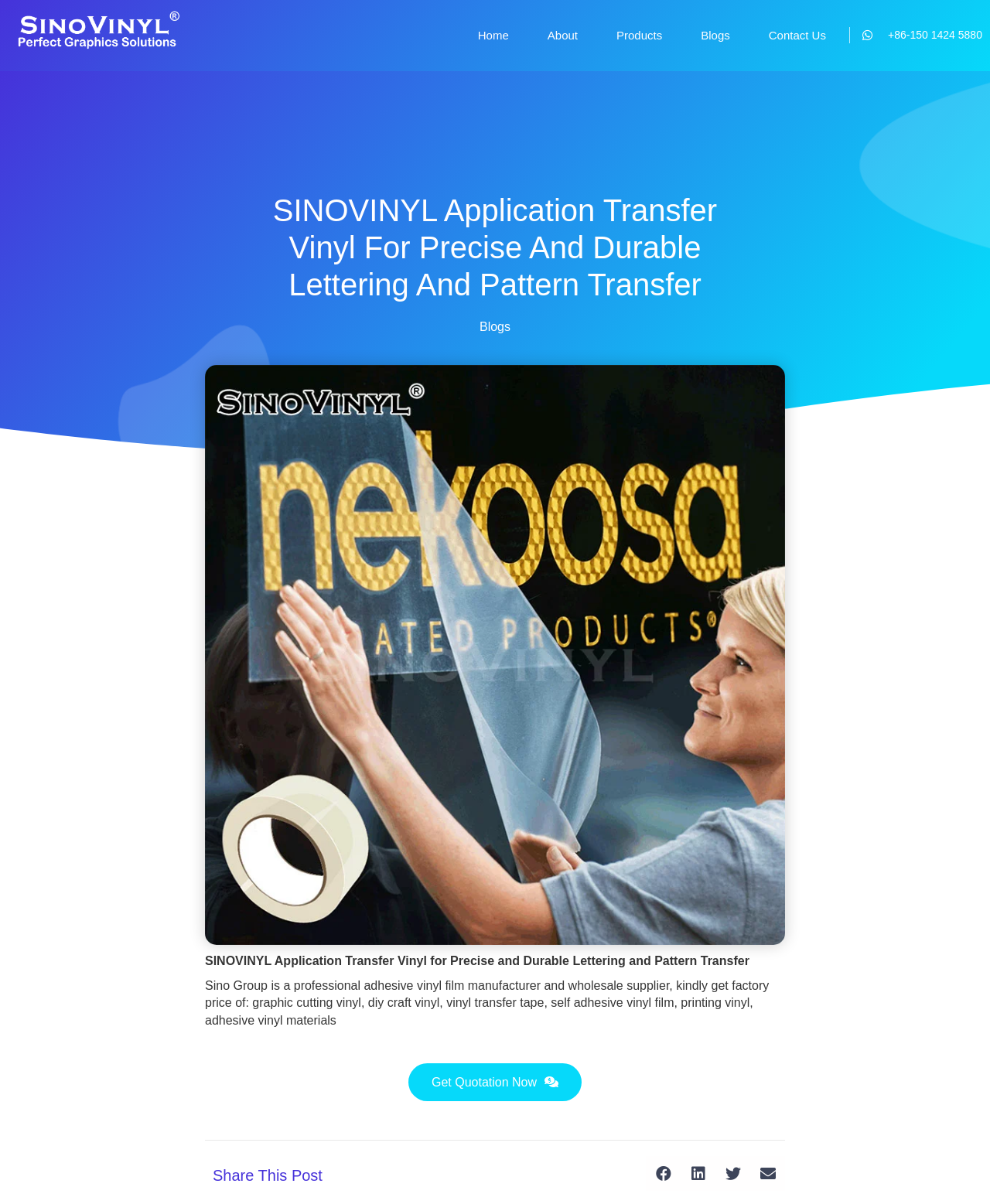Can you determine the main header of this webpage?

SINOVINYL Application Transfer Vinyl For Precise And Durable Lettering And Pattern Transfer